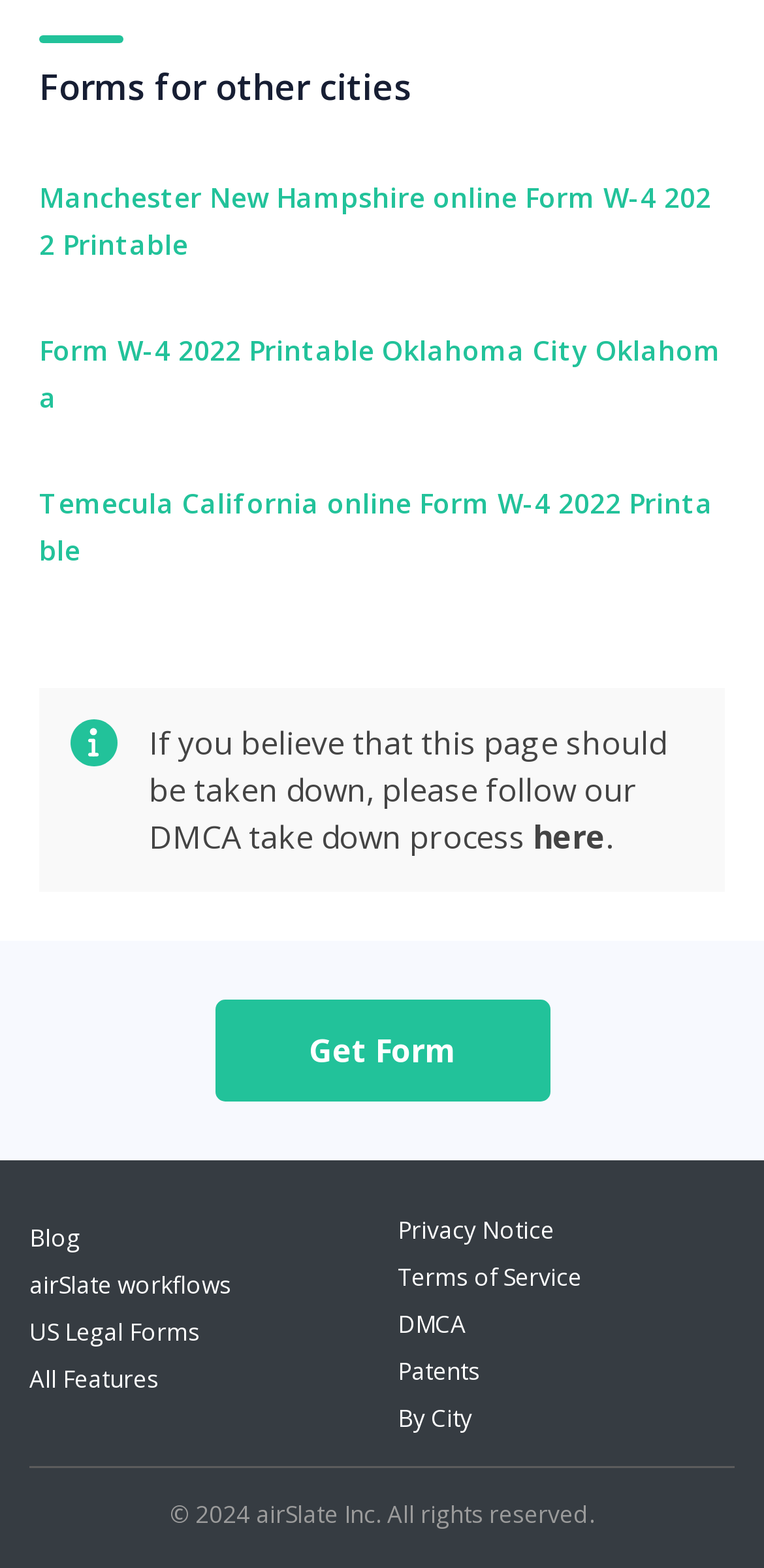Identify the bounding box coordinates of the region I need to click to complete this instruction: "Click on the Get Form button".

[0.281, 0.656, 0.719, 0.684]